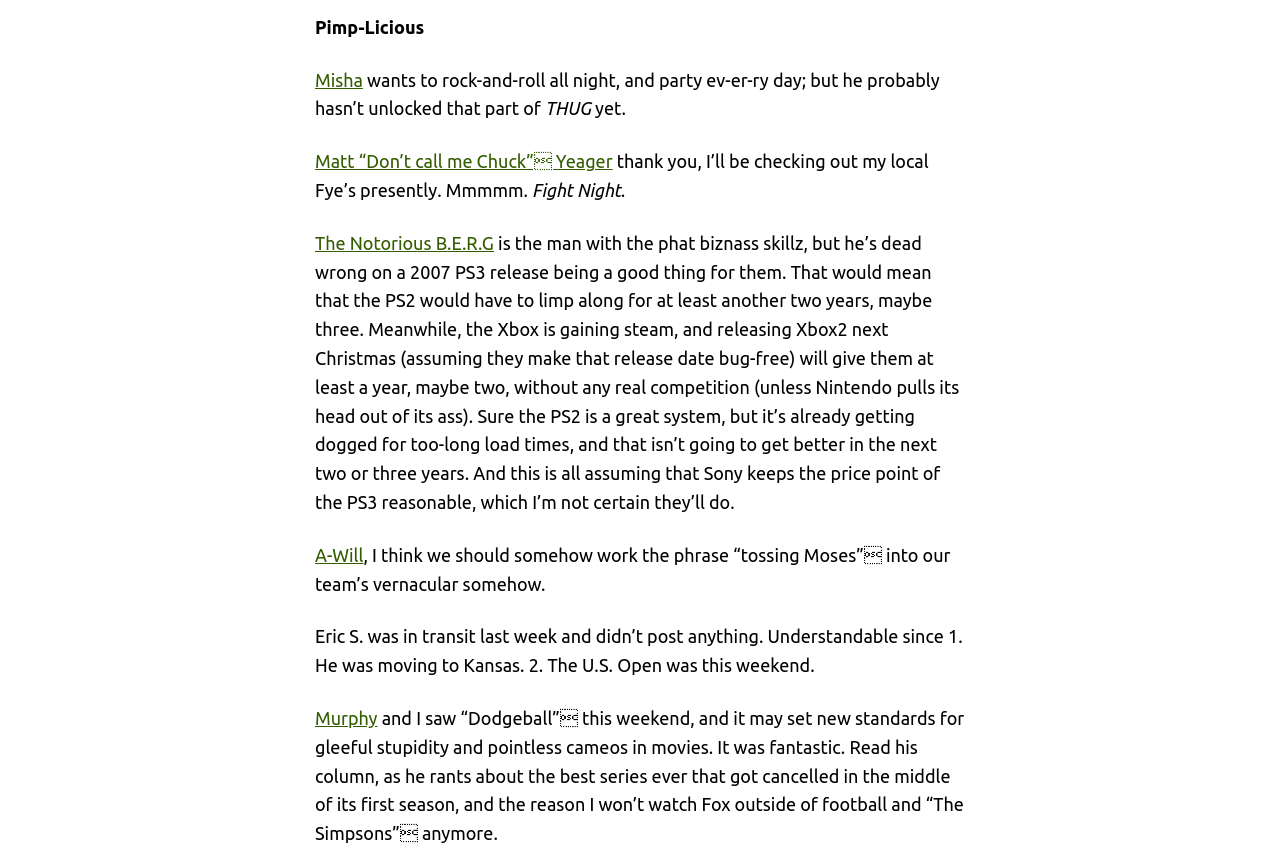Please answer the following query using a single word or phrase: 
What is the name of the movie mentioned in the text?

Dodgeball